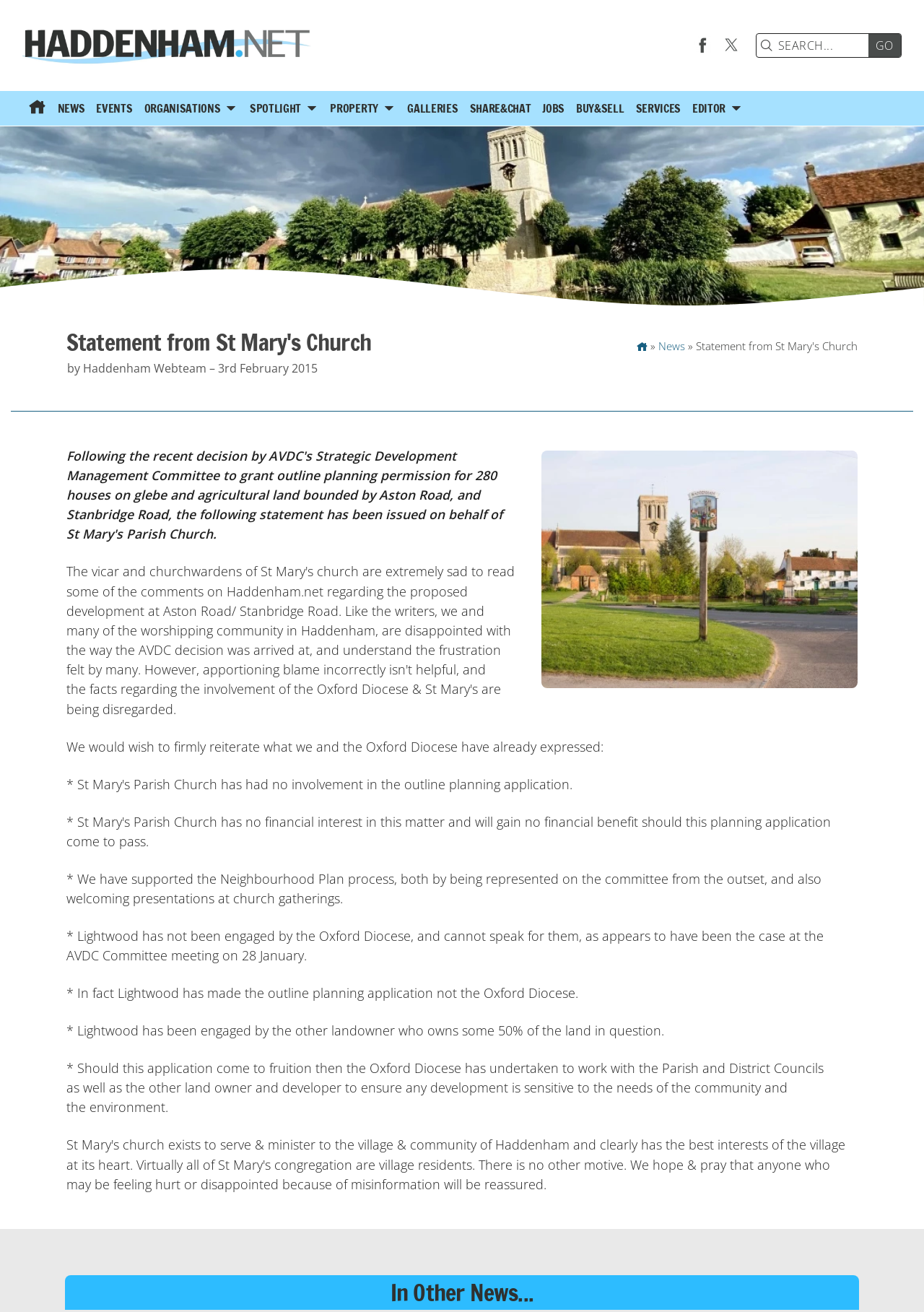Extract the heading text from the webpage.

Statement from St Mary's Church